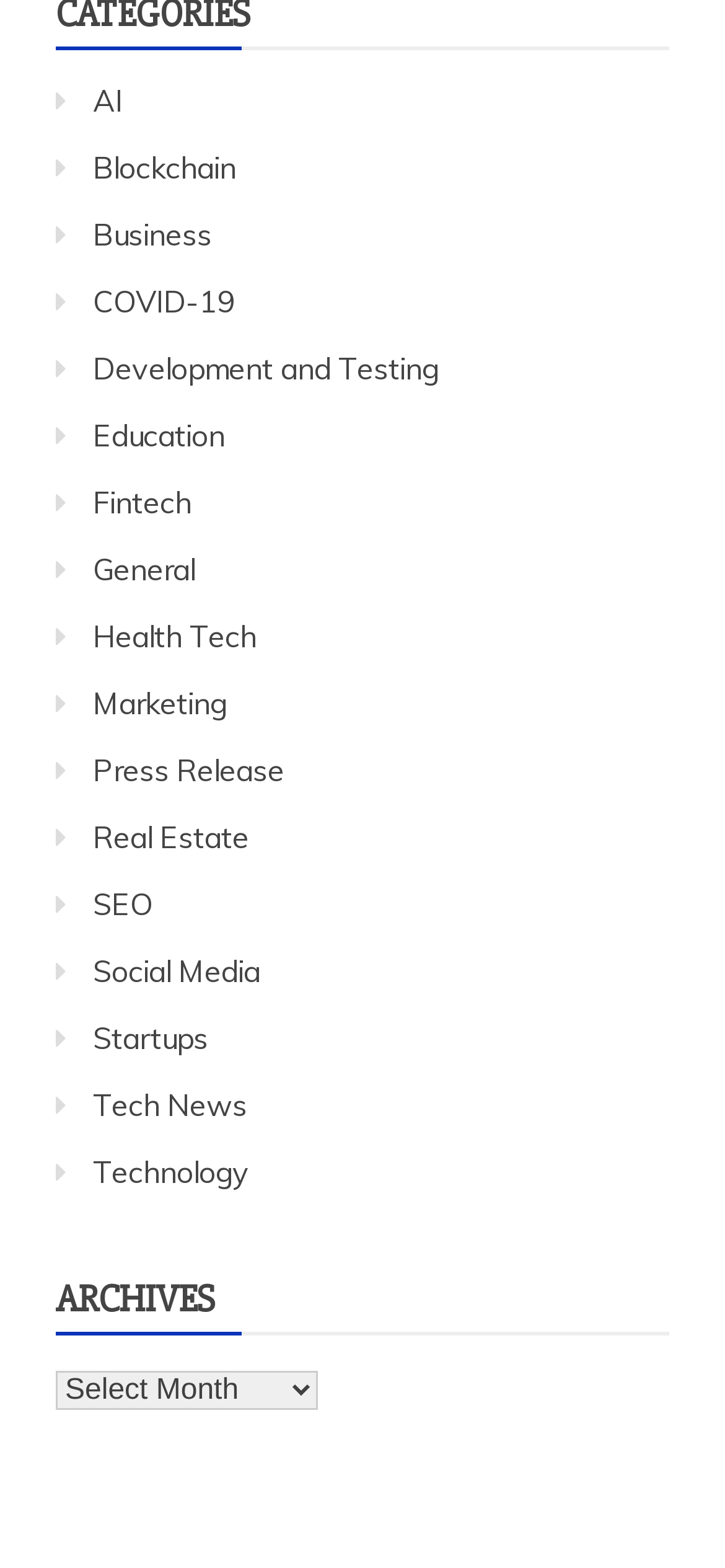For the given element description Blockchain, determine the bounding box coordinates of the UI element. The coordinates should follow the format (top-left x, top-left y, bottom-right x, bottom-right y) and be within the range of 0 to 1.

[0.128, 0.095, 0.326, 0.119]